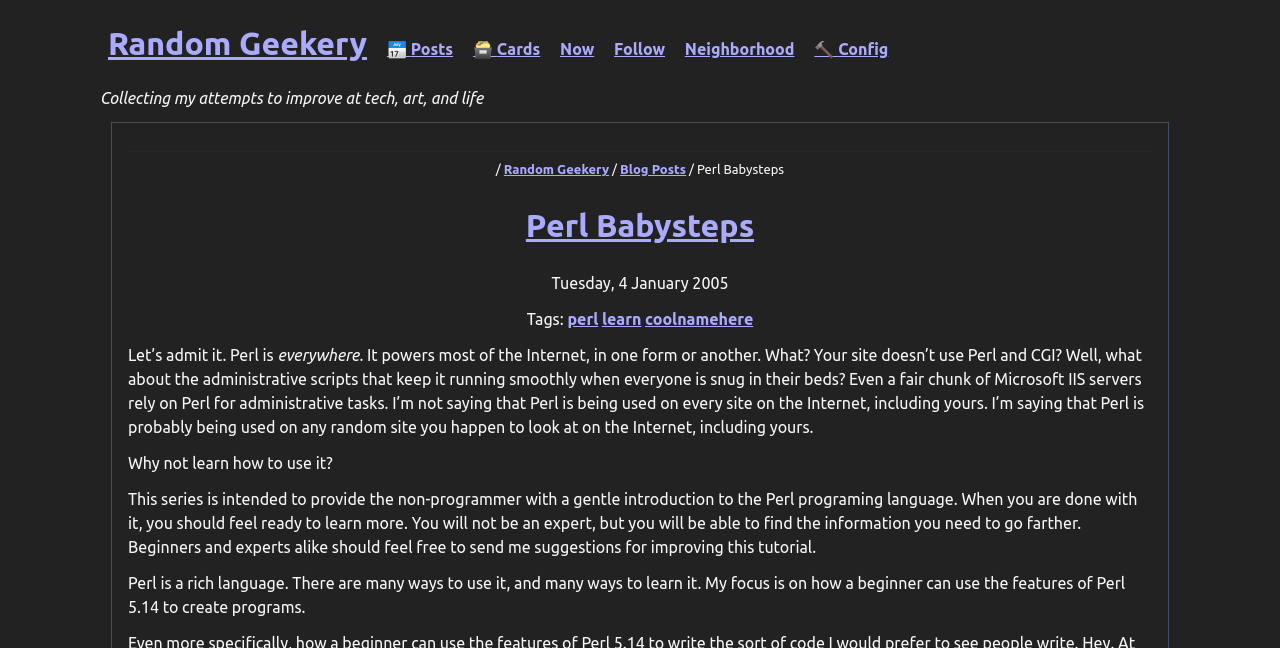Answer the question in a single word or phrase:
What is the purpose of the 'Tags' section?

To categorize posts